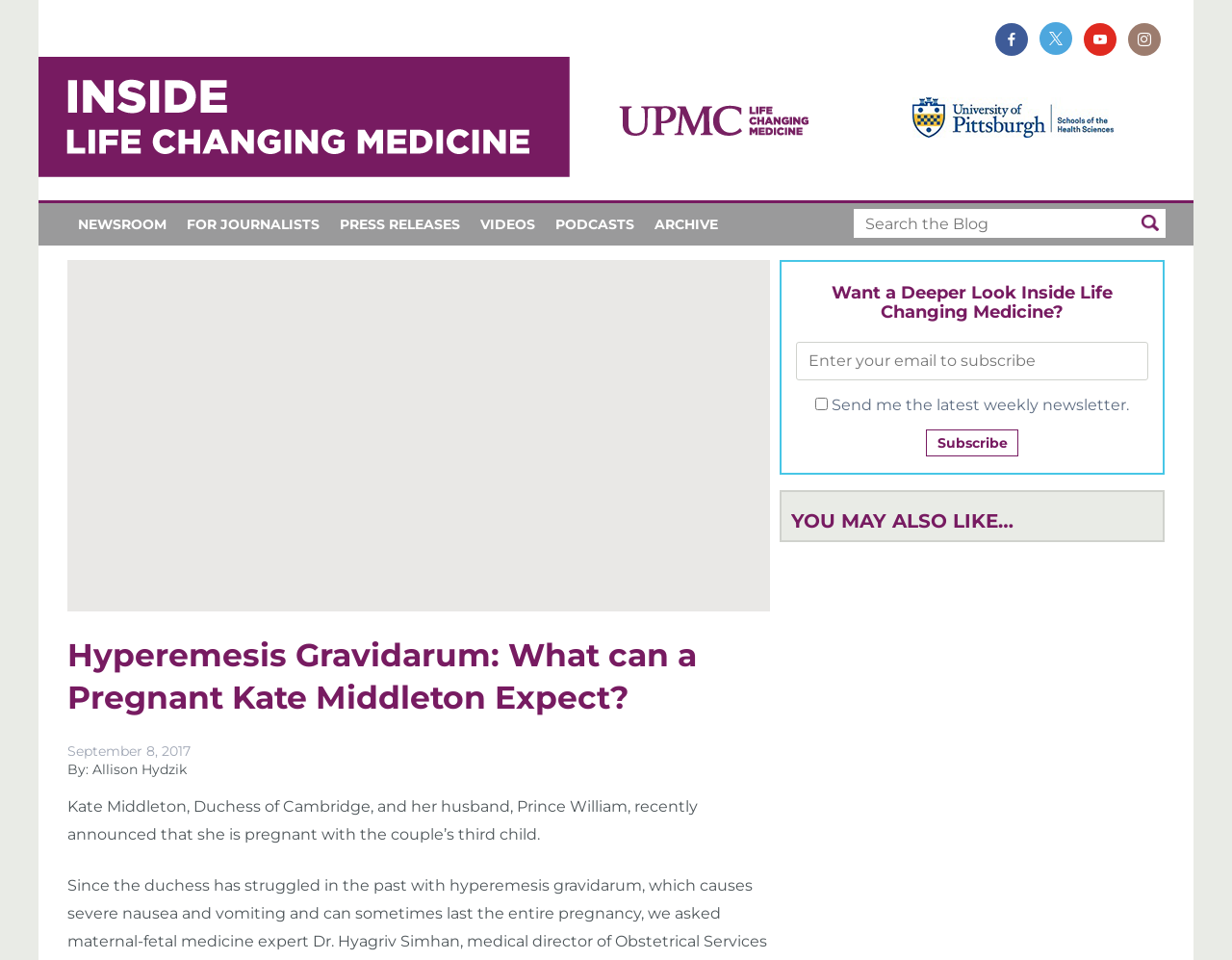Please identify the bounding box coordinates of the area I need to click to accomplish the following instruction: "Subscribe".

[0.752, 0.447, 0.827, 0.475]